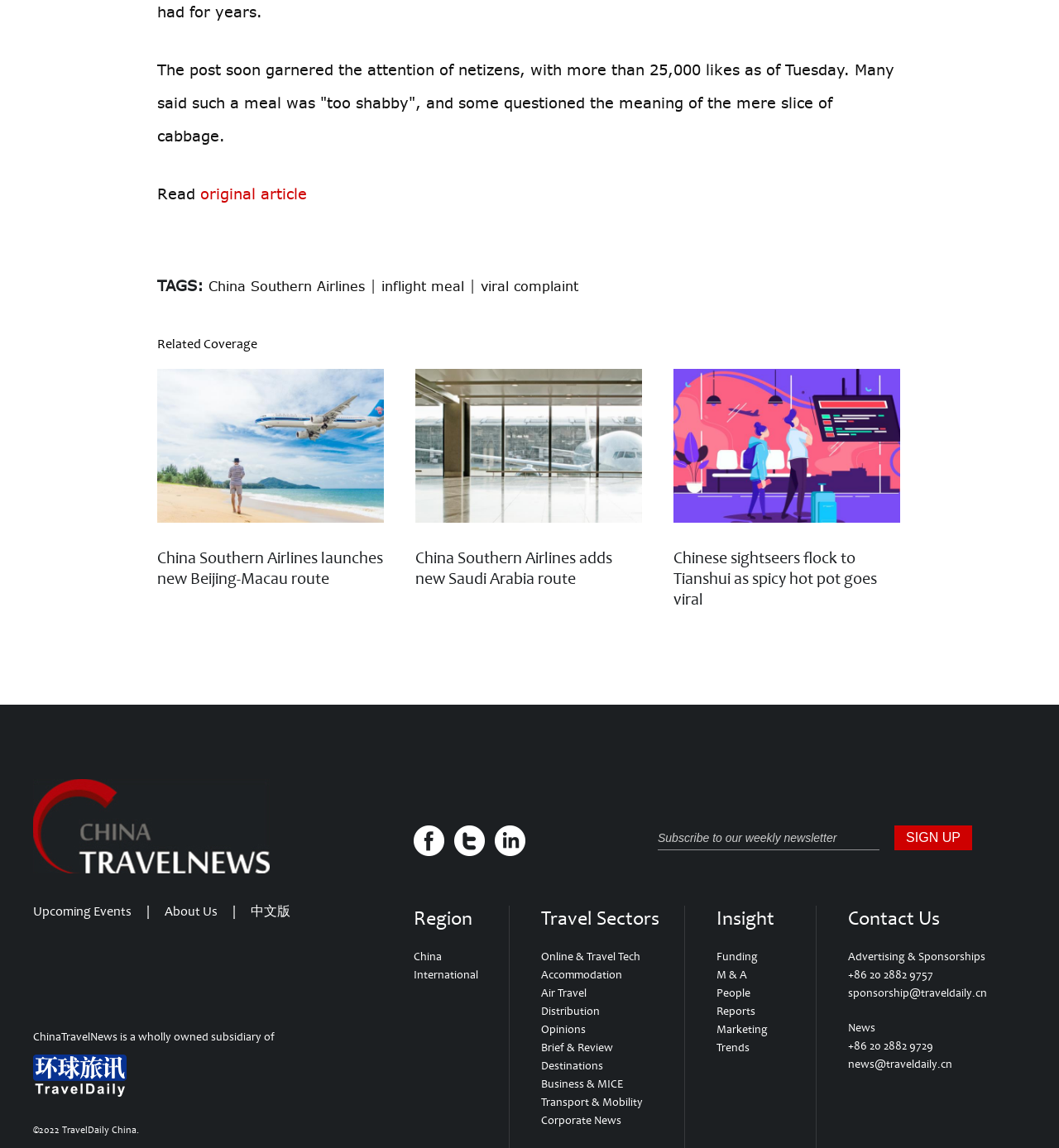Examine the screenshot and answer the question in as much detail as possible: What is the name of the airline mentioned in the article?

The text 'TAGS:' is followed by a link 'China Southern Airlines', indicating that the airline is mentioned in the article.